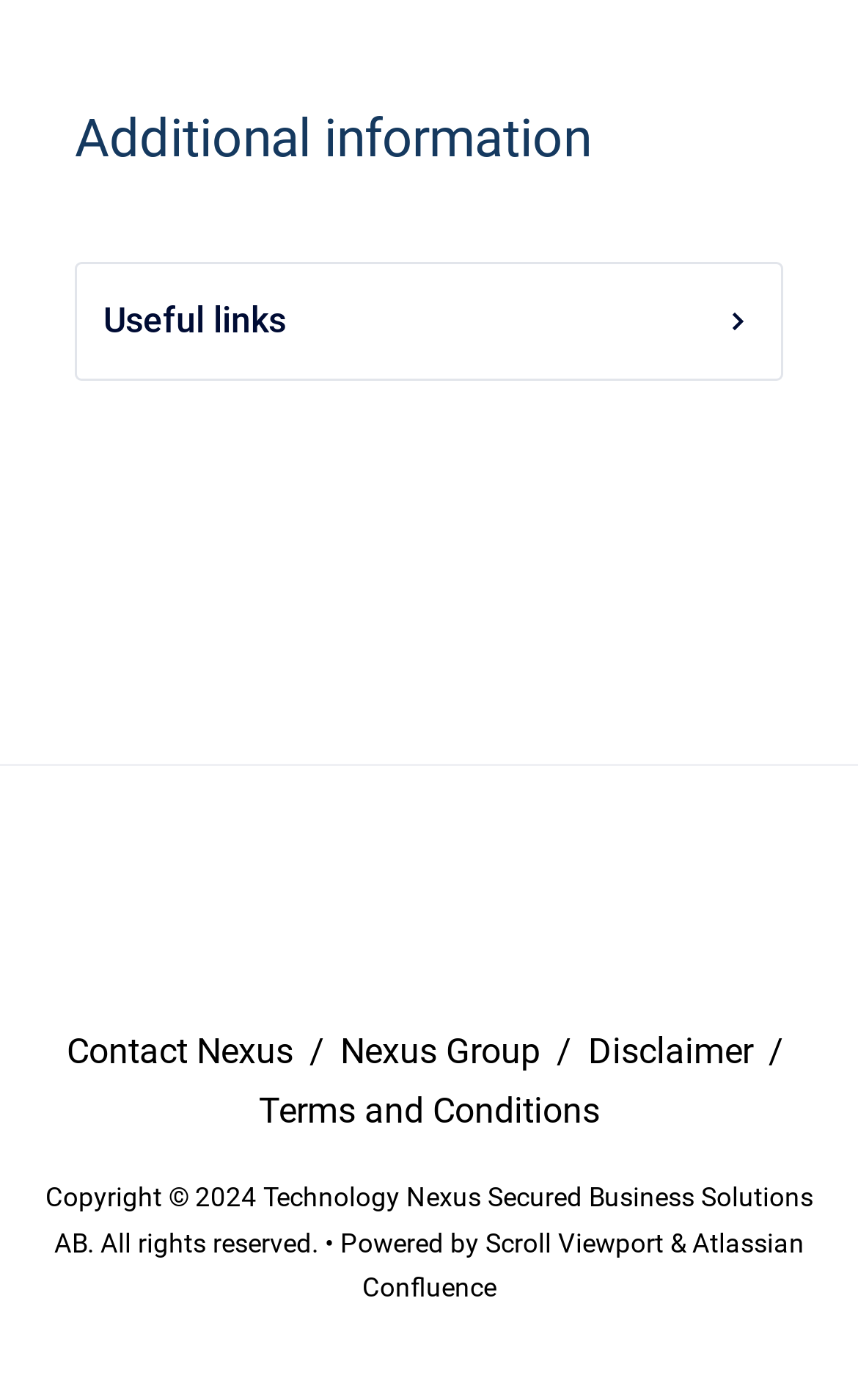Give the bounding box coordinates for the element described by: "Terms and Conditions".

[0.301, 0.779, 0.699, 0.809]